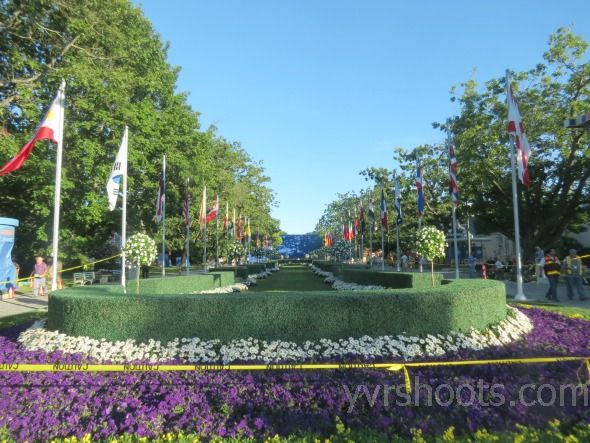Paint a vivid picture with your description of the image.

The image captures a beautifully landscaped garden scene, showcasing meticulously trimmed hedges arranged in a geometric pattern. Vibrant purple flowers bloom at the front, contrasting elegantly with the white flowers nestled among the greenery. On either side, a row of flags from various nations flutter gently in the breeze, adding a festive atmosphere to the setting. In the background, a large blue screen can be seen, hinting at preparations for a film or event taking place in this picturesque location. The scene is surrounded by lush trees, enhancing the natural beauty of the area, which appears to be buzzing with energy as people mill about. This striking view was created in anticipation of filming, providing a captivating backdrop for the production.